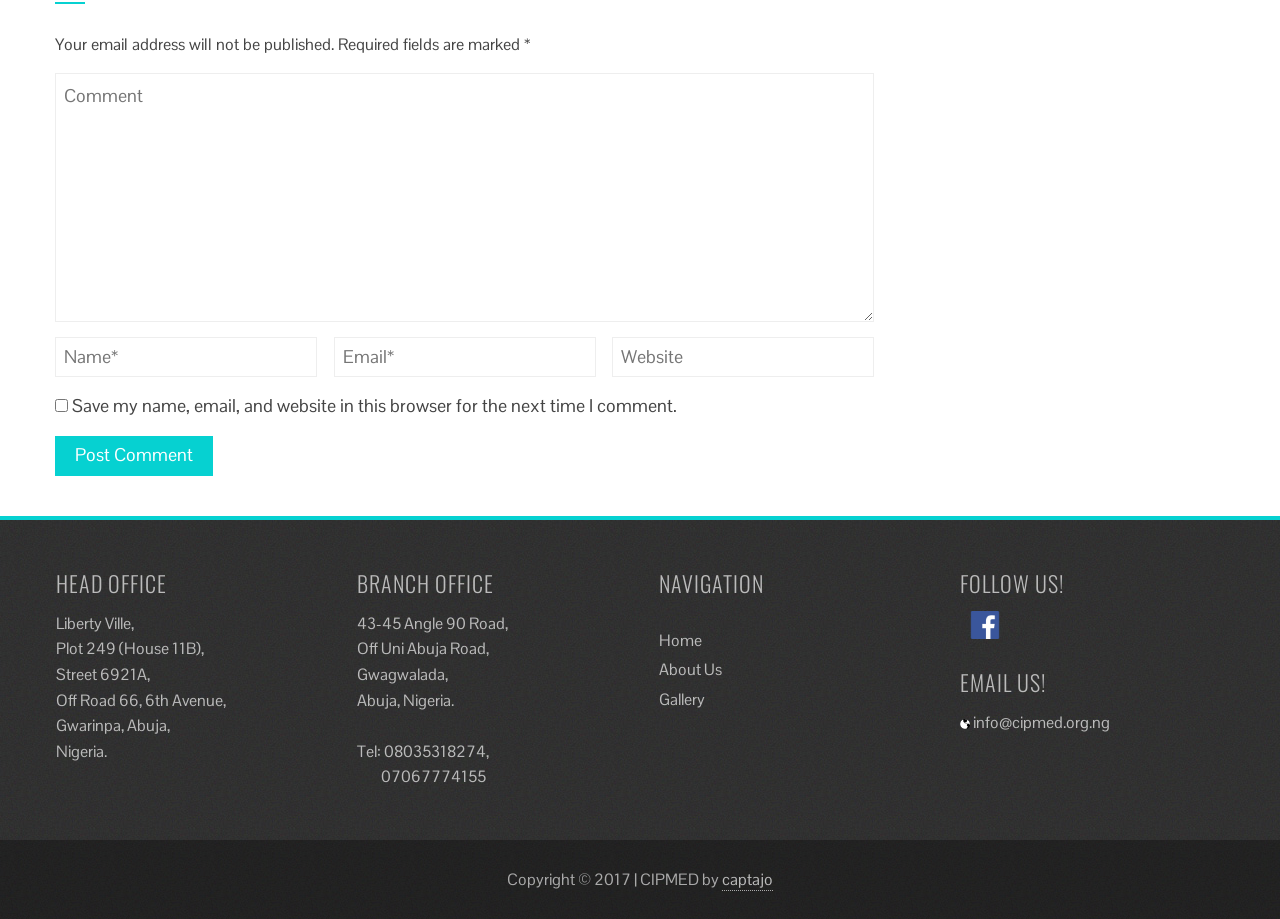Respond to the following question using a concise word or phrase: 
What is the purpose of the comment section?

To leave a comment